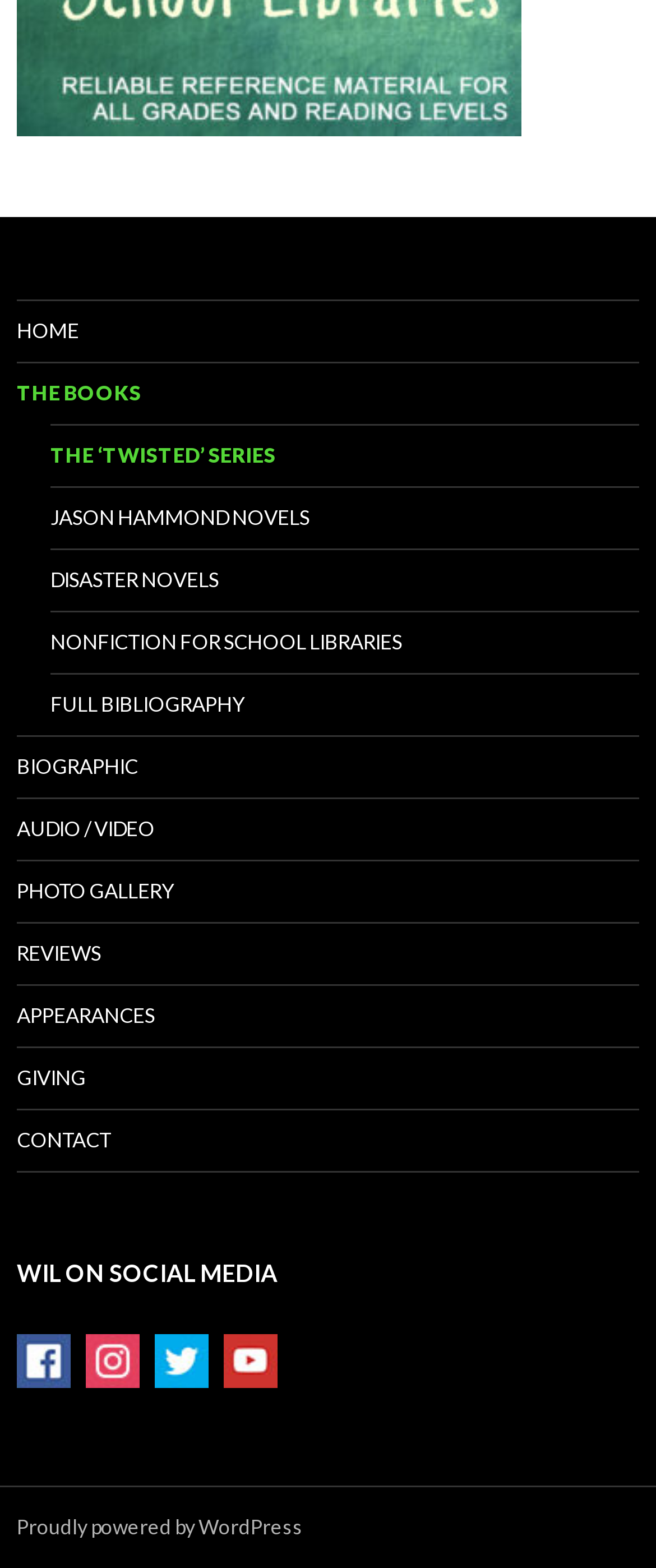Respond with a single word or phrase to the following question: What is the last link in the main navigation menu?

CONTACT